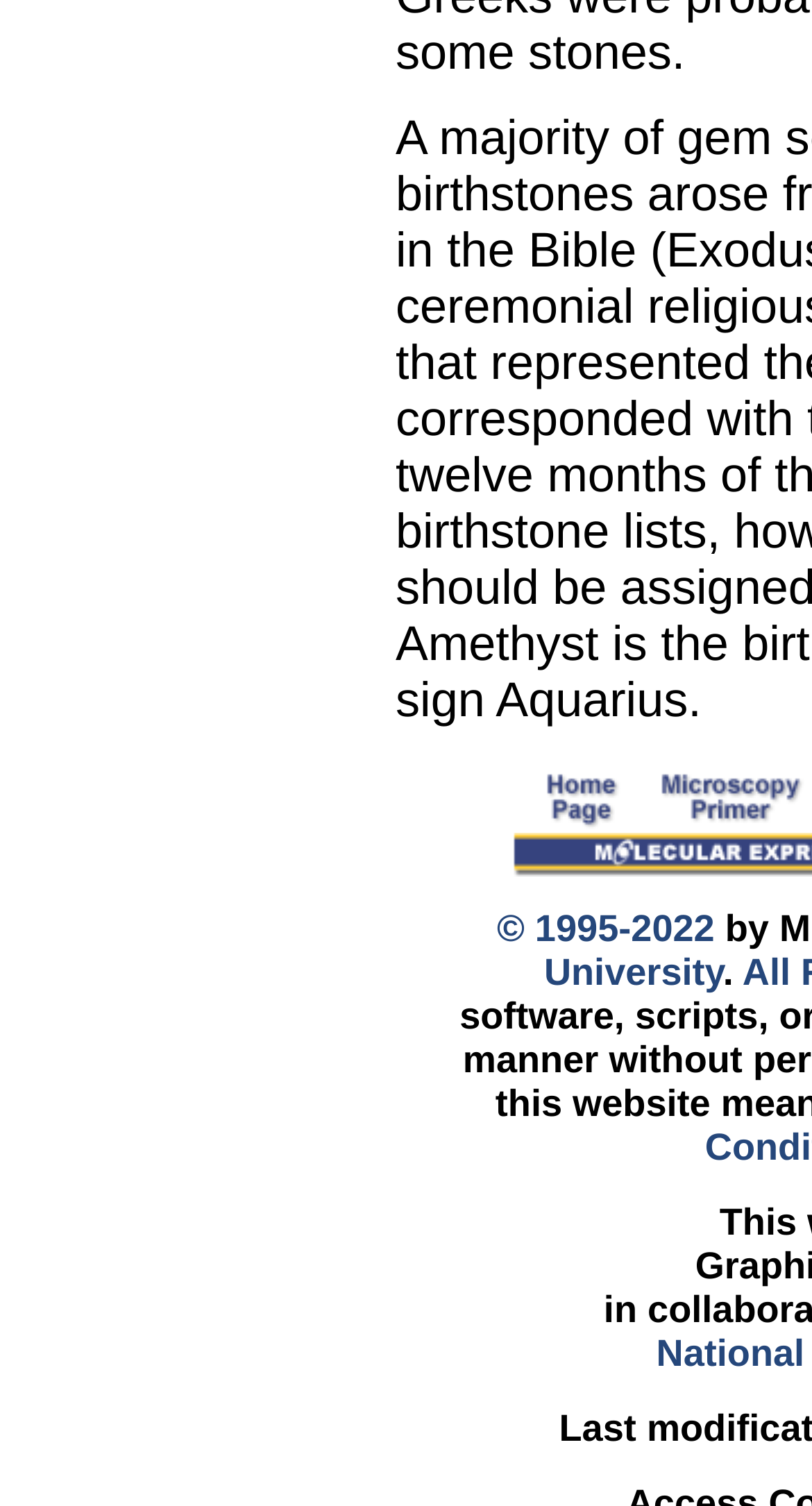Provide the bounding box coordinates of the HTML element described as: "© 1995-2022". The bounding box coordinates should be four float numbers between 0 and 1, i.e., [left, top, right, bottom].

[0.612, 0.603, 0.88, 0.63]